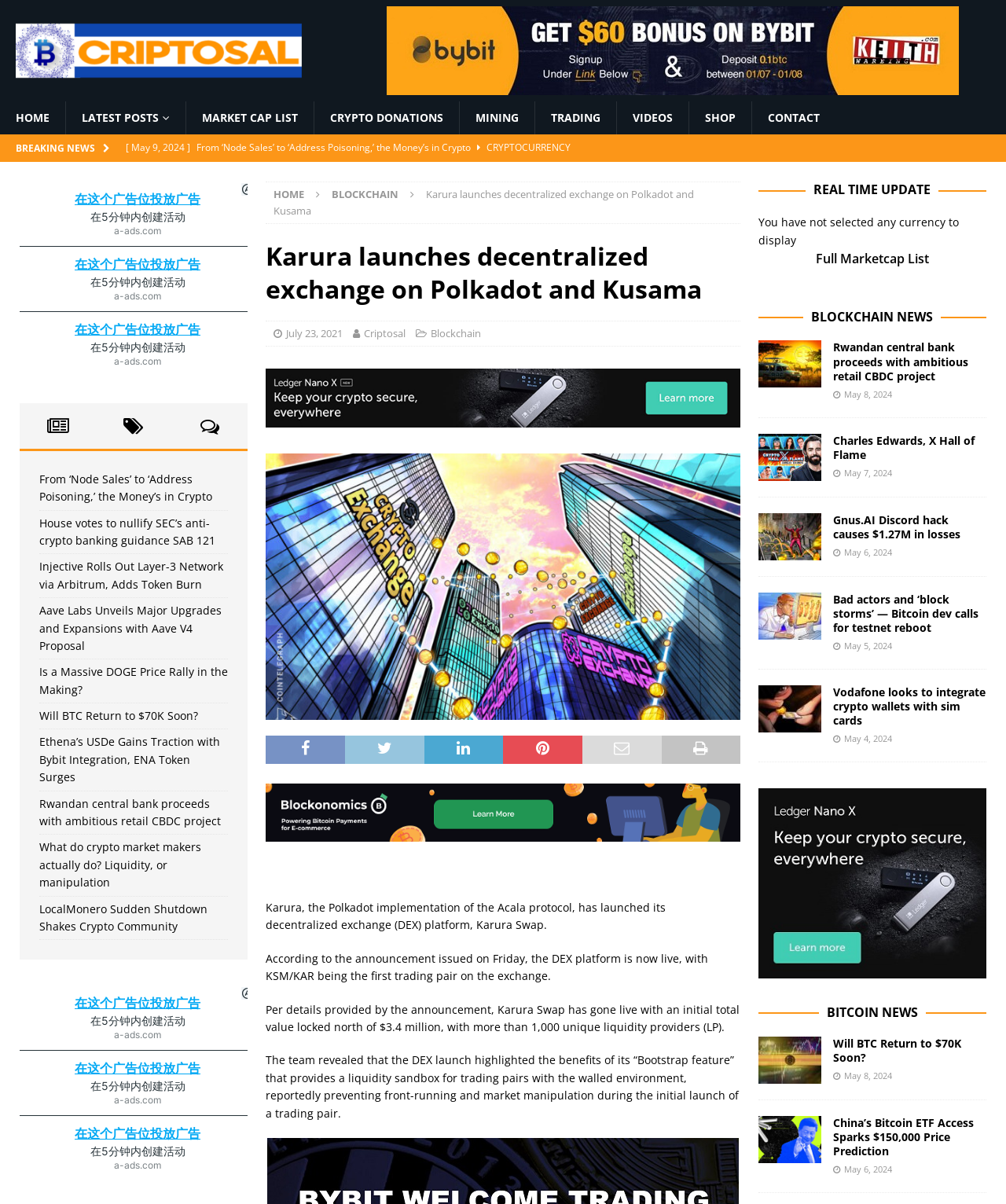What is the name of the protocol implemented by Karura?
Using the visual information, respond with a single word or phrase.

Acala